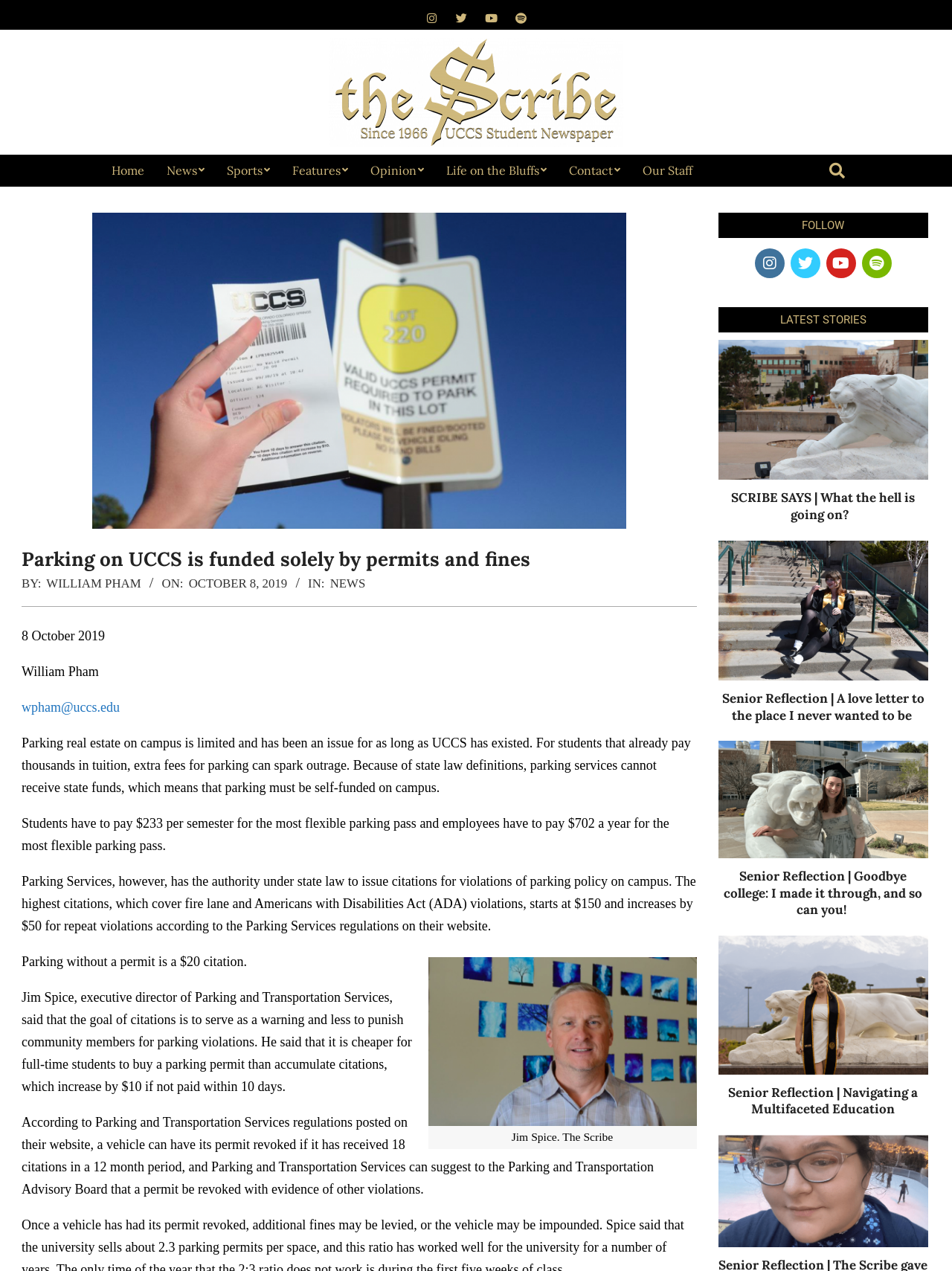Observe the image and answer the following question in detail: How much does a full-time student have to pay for the most flexible parking pass per semester?

According to the article, 'Students have to pay $233 per semester for the most flexible parking pass...'.